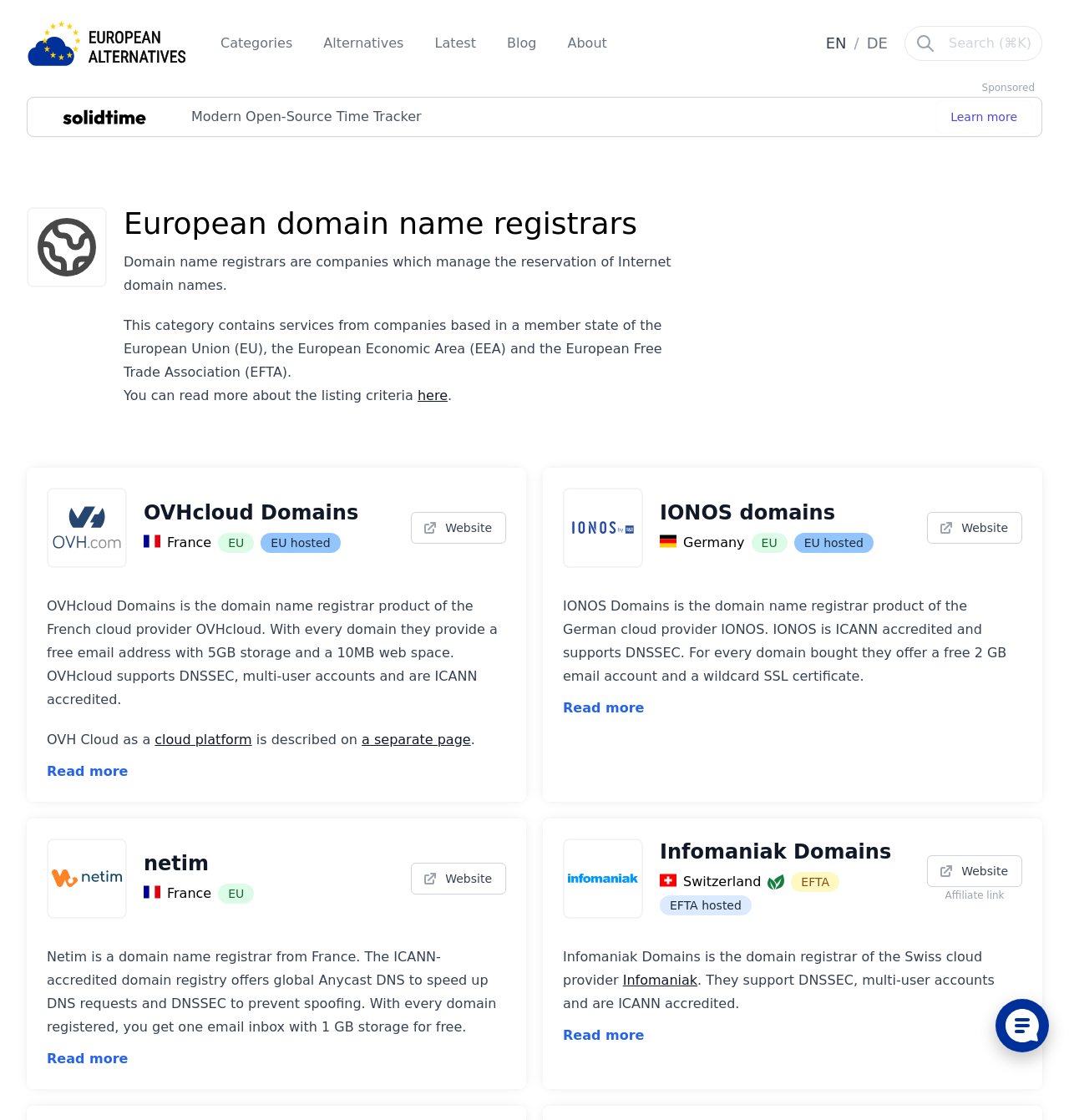Find and provide the bounding box coordinates for the UI element described here: "a separate page". The coordinates should be given as four float numbers between 0 and 1: [left, top, right, bottom].

[0.338, 0.653, 0.44, 0.667]